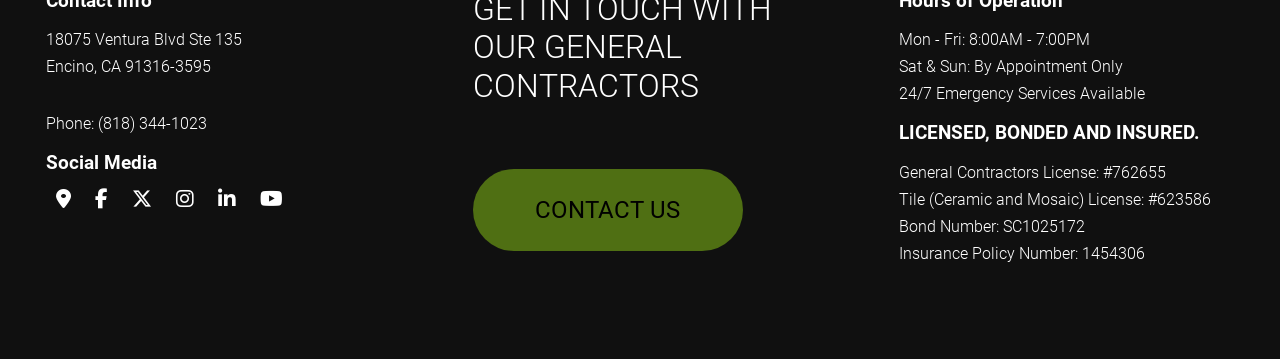What is the phone number of Construction Masters?
Craft a detailed and extensive response to the question.

I found the phone number by looking at the link element next to the 'Phone:' static text, which provides the phone number.